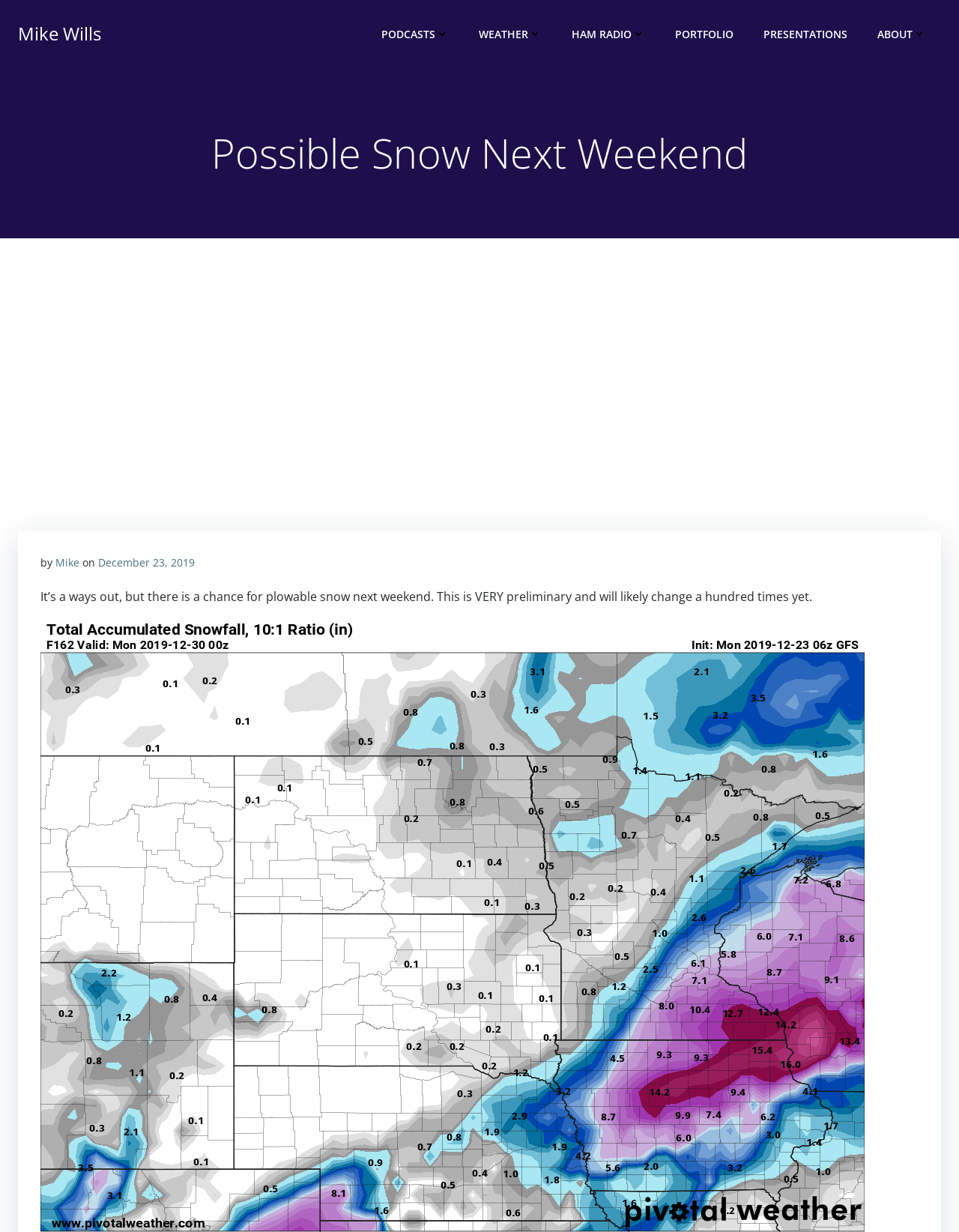When was the article published?
Please respond to the question with a detailed and well-explained answer.

The publication date of the article can be found by looking at the text 'on December 23, 2019' which is located below the main heading 'Possible Snow Next Weekend'.